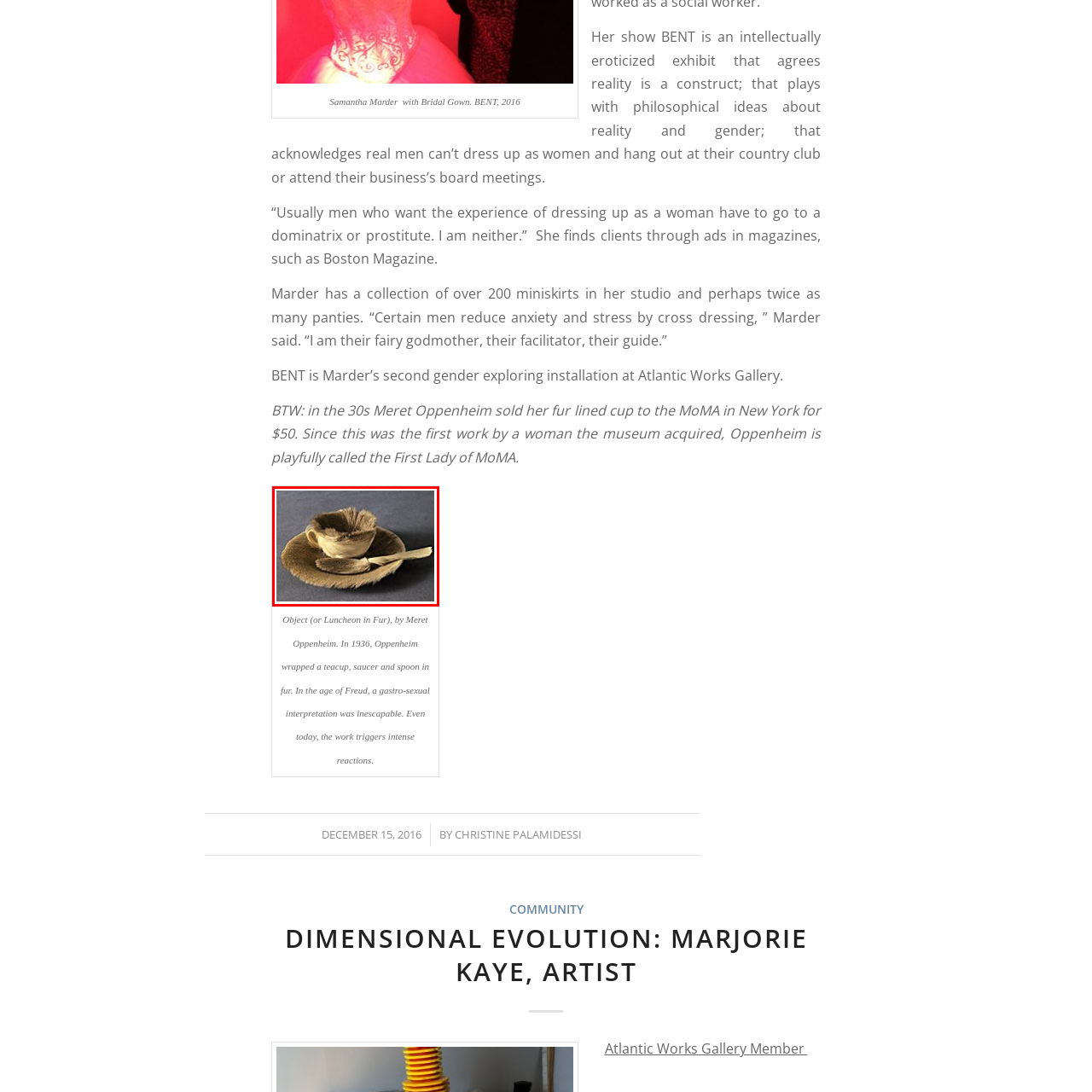Concentrate on the image area surrounded by the red border and answer the following question comprehensively: What was Meret Oppenheim's title after this artwork was acquired by MoMA?

As mentioned in the caption, Meret Oppenheim earned the title of the 'First Lady of MoMA' after this artwork became the first piece acquired by the Museum of Modern Art (MoMA) from a female artist.